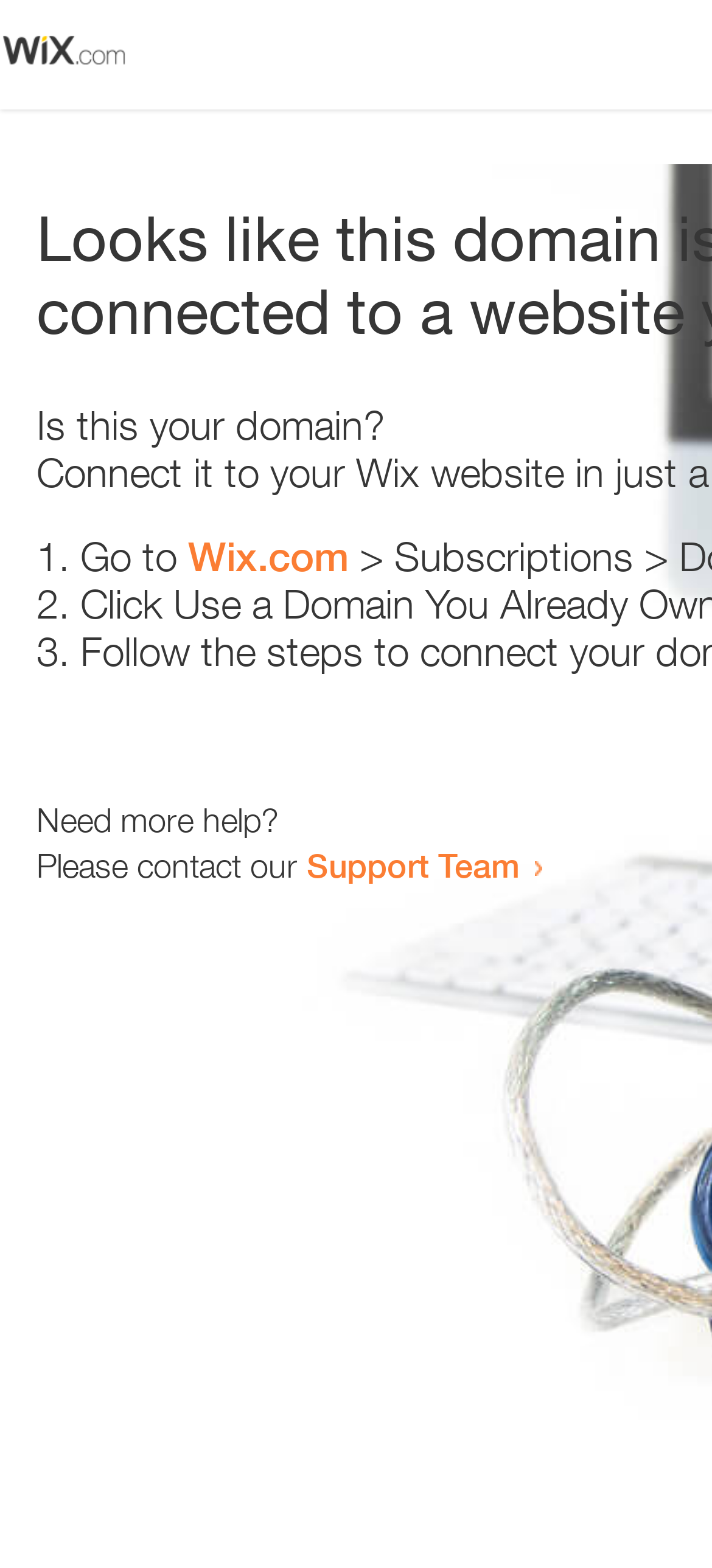Find the bounding box coordinates for the UI element whose description is: "Wix.com". The coordinates should be four float numbers between 0 and 1, in the format [left, top, right, bottom].

[0.264, 0.34, 0.49, 0.37]